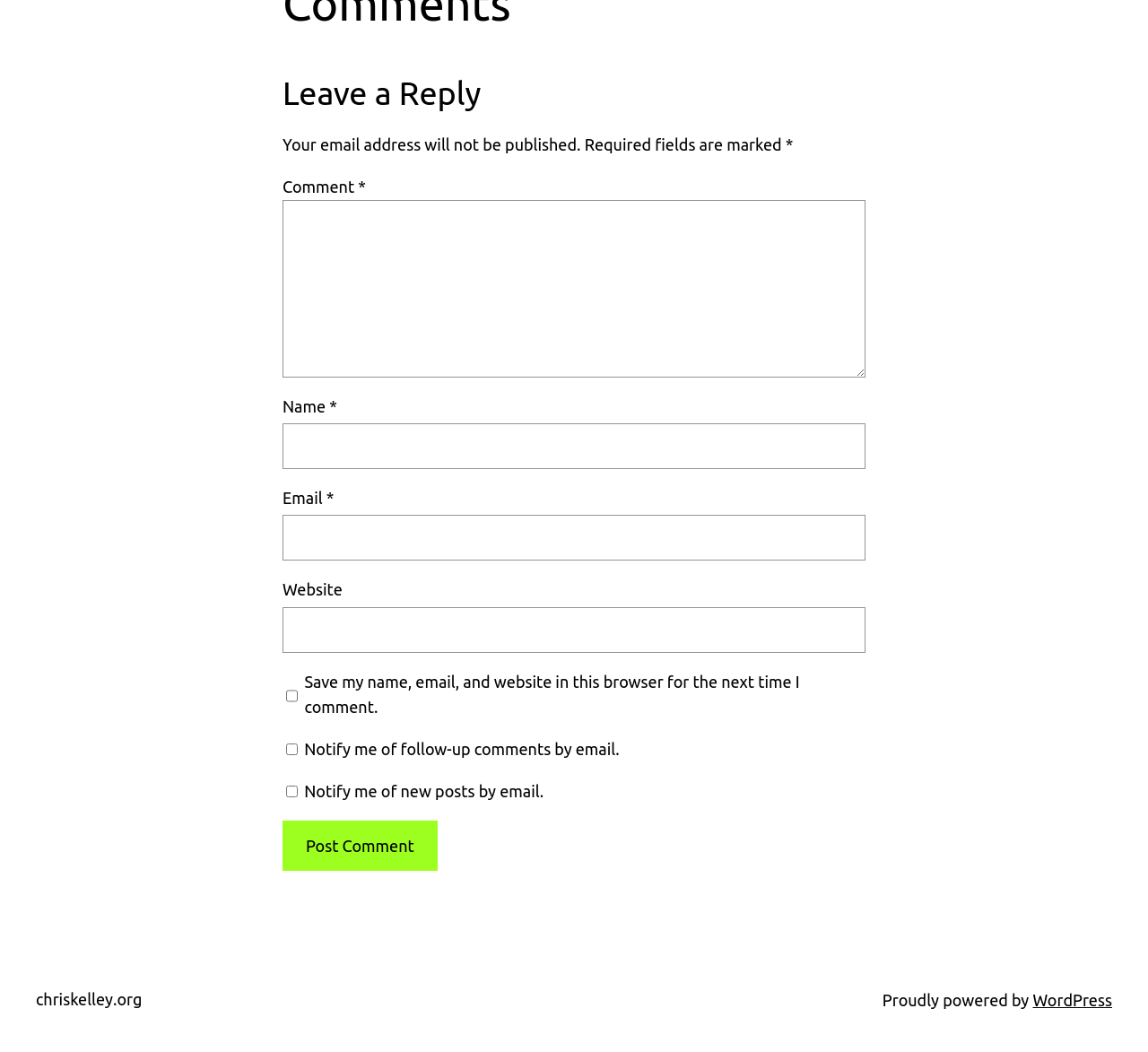Can you determine the bounding box coordinates of the area that needs to be clicked to fulfill the following instruction: "Enter your name"?

[0.246, 0.402, 0.754, 0.446]